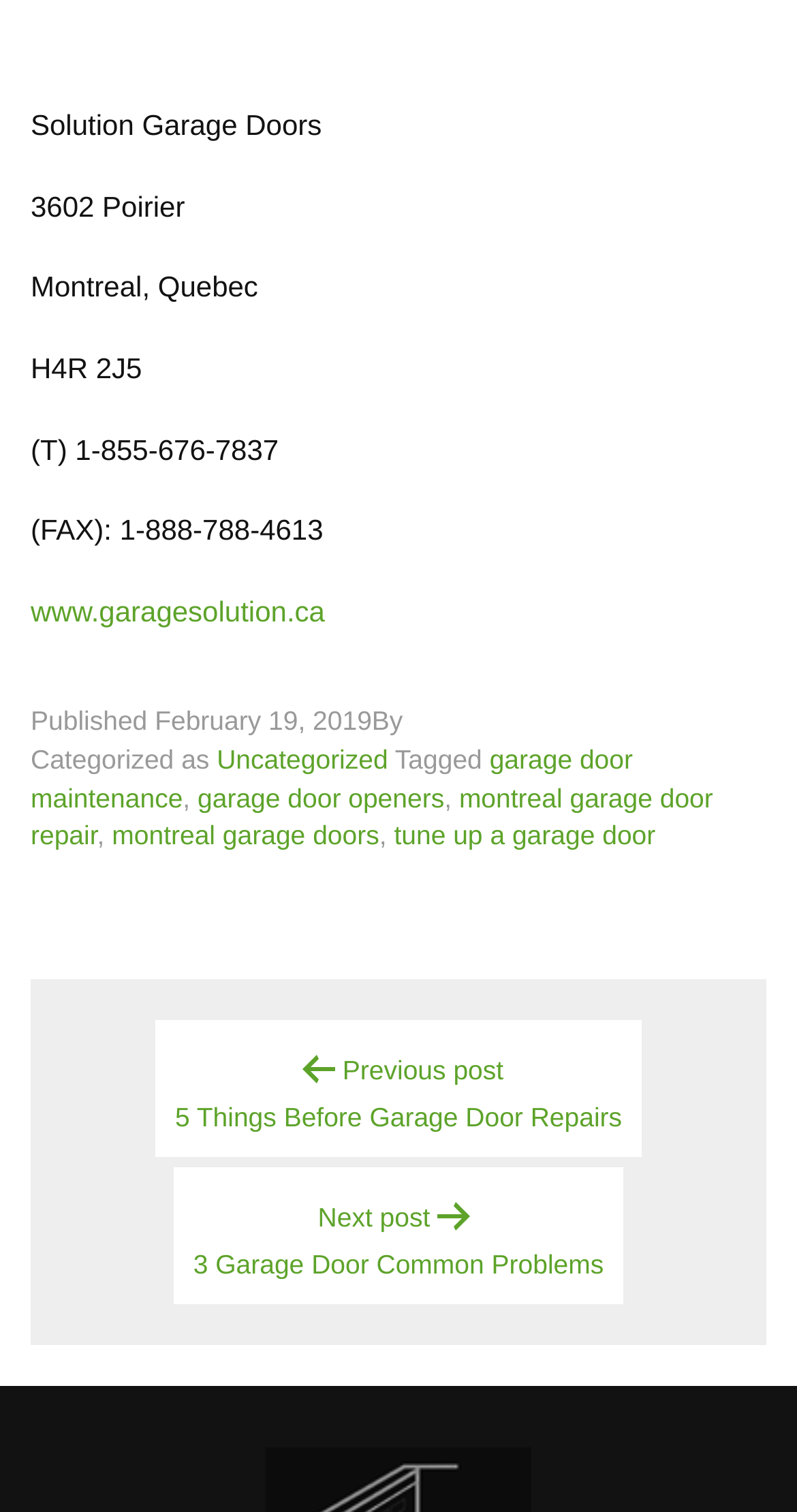Locate the bounding box coordinates of the clickable element to fulfill the following instruction: "read the next post". Provide the coordinates as four float numbers between 0 and 1 in the format [left, top, right, bottom].

[0.217, 0.772, 0.783, 0.863]